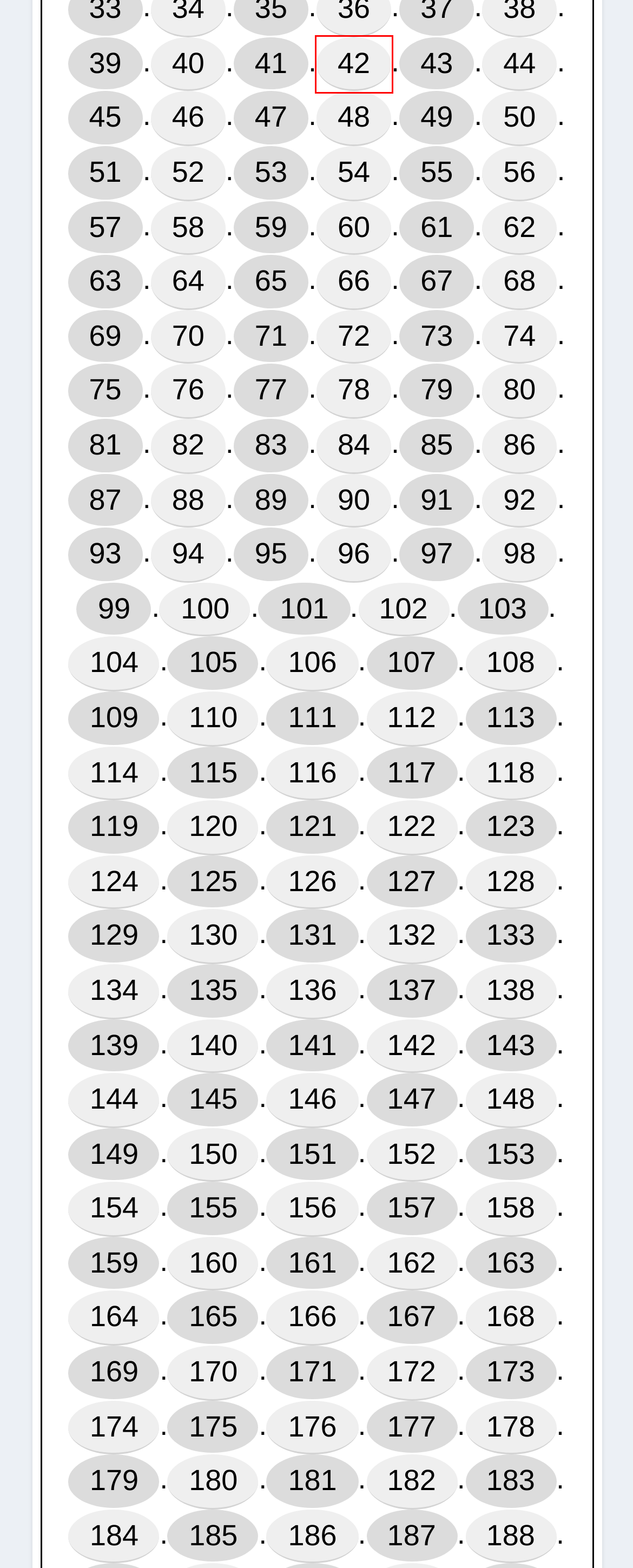You are provided a screenshot of a webpage featuring a red bounding box around a UI element. Choose the webpage description that most accurately represents the new webpage after clicking the element within the red bounding box. Here are the candidates:
A. Surah Al-Baqarah Ayat 65 (2:65 Quran) With Tafsir - My Islam
B. Surah Al-Baqarah Ayat 105 (2:105 Quran) With Tafsir - My Islam
C. Surah Al-Baqarah Ayat 169 (2:169 Quran) With Tafsir - My Islam
D. Surah Al-Baqarah Ayat 64 (2:64 Quran) With Tafsir - My Islam
E. Surah Al-Baqarah Ayat 126 (2:126 Quran) With Tafsir - My Islam
F. Surah Al-Baqarah Ayat 62 (2:62 Quran) With Tafsir - My Islam
G. Surah Al-Baqarah Ayat 42 (2:42 Quran) With Tafsir - My Islam
H. Surah Al-Baqarah Ayat 97 (2:97 Quran) With Tafsir - My Islam

G